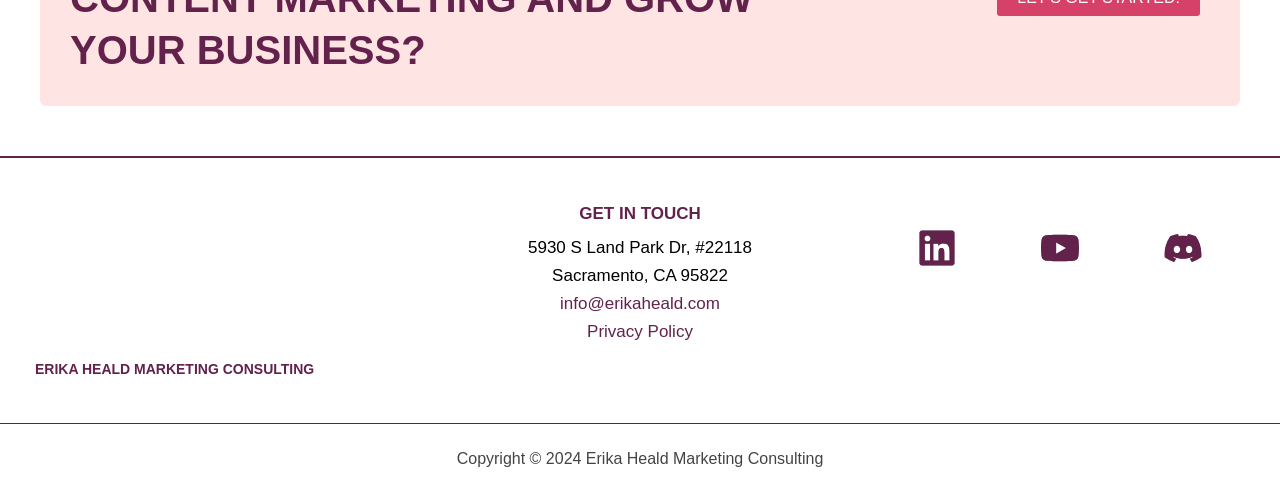What social media platforms are linked?
From the image, respond using a single word or phrase.

LinkedIn, YouTube, Discord